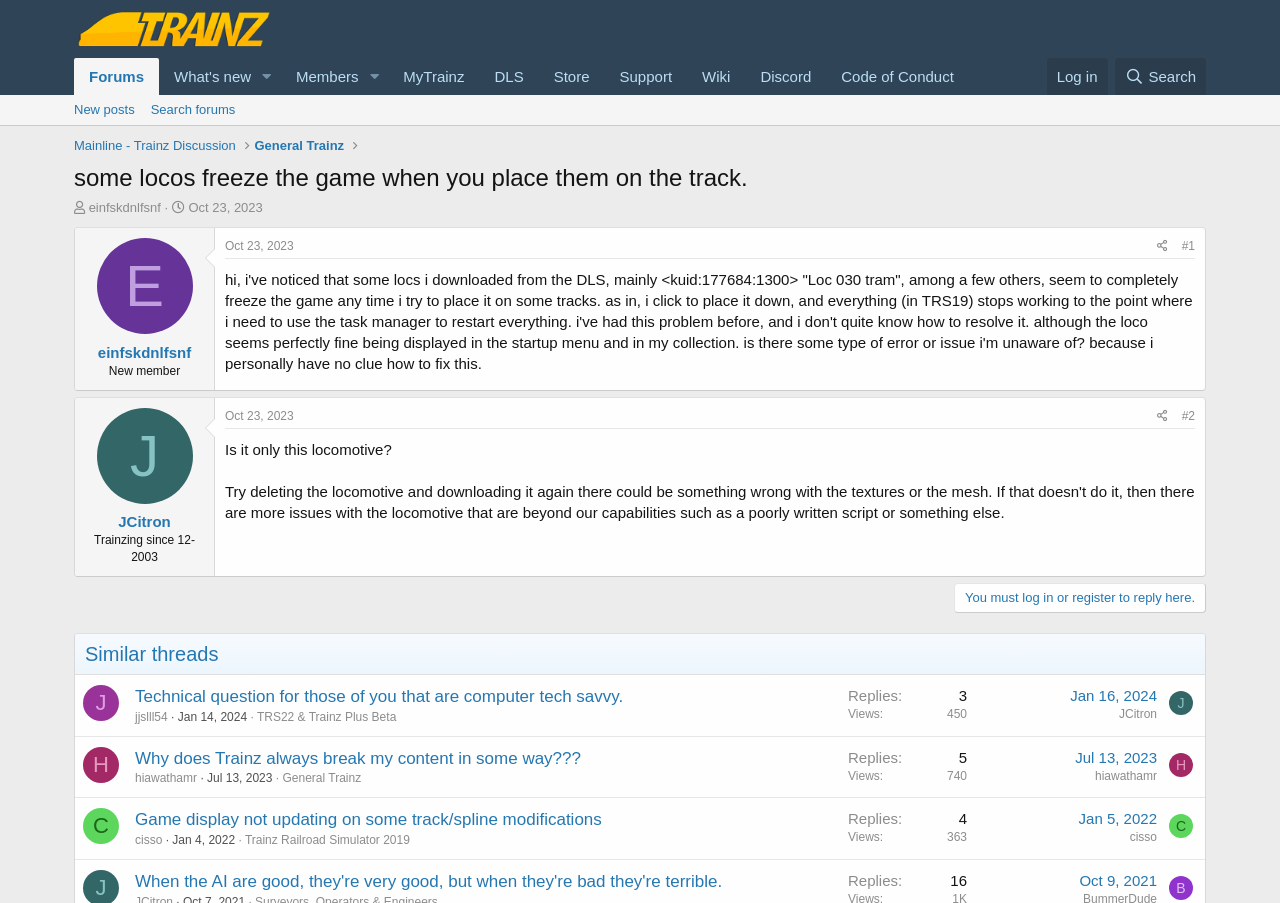Determine the bounding box coordinates of the region that needs to be clicked to achieve the task: "Reply to the thread".

[0.745, 0.645, 0.942, 0.679]